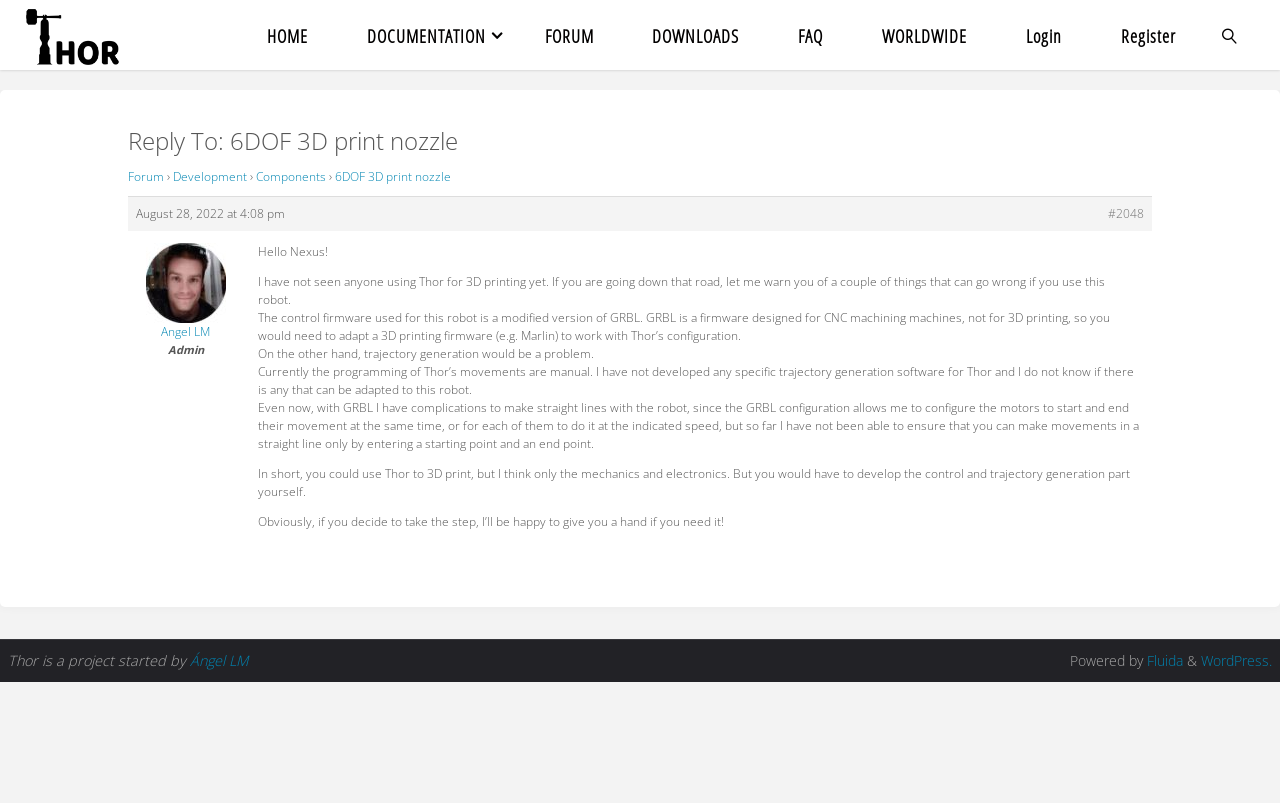What firmware is currently used for Thor?
Provide a detailed answer to the question, using the image to inform your response.

The text content of the webpage mentions that the control firmware used for Thor is a modified version of GRBL, which is a firmware designed for CNC machining machines.